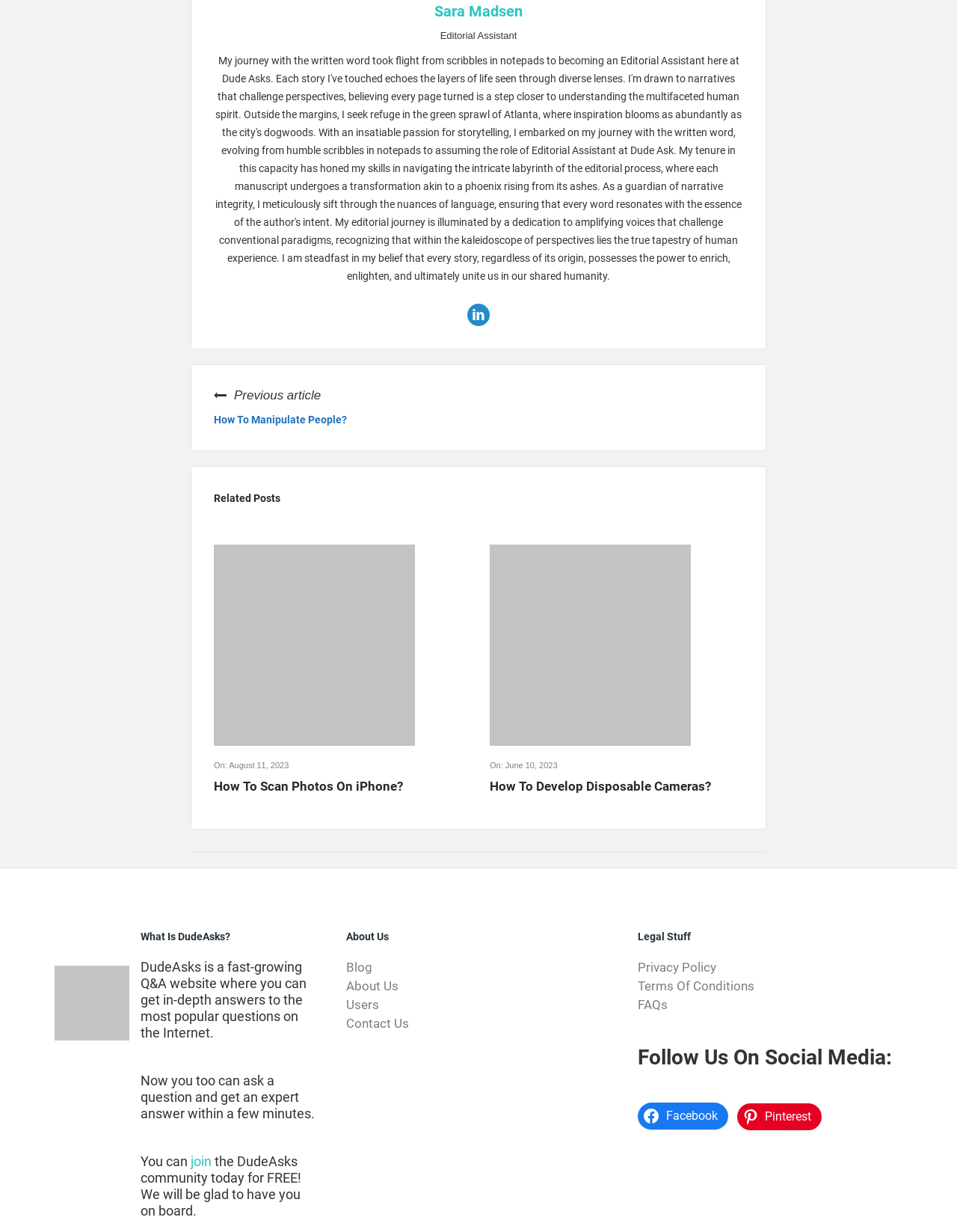Determine the bounding box coordinates for the clickable element required to fulfill the instruction: "Join the DudeAsks community". Provide the coordinates as four float numbers between 0 and 1, i.e., [left, top, right, bottom].

[0.199, 0.936, 0.221, 0.949]